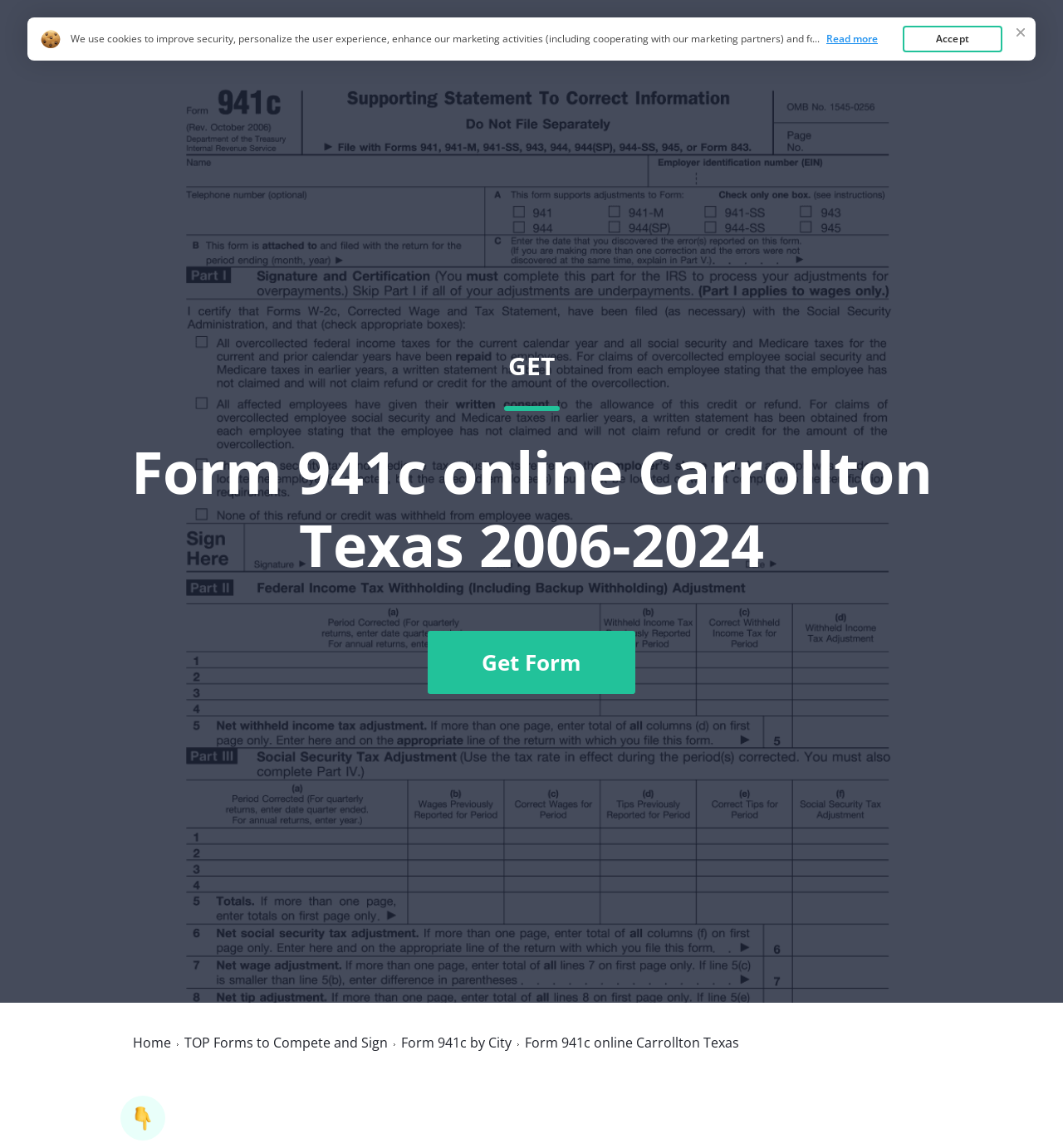With reference to the image, please provide a detailed answer to the following question: What is the purpose of the 'Get Form' button?

I inferred the purpose of the 'Get Form' button by looking at its text and its proximity to the heading 'Form 941c online Carrollton Texas 2006-2024'. It appears to be a call-to-action button that allows users to obtain the Form 941c.